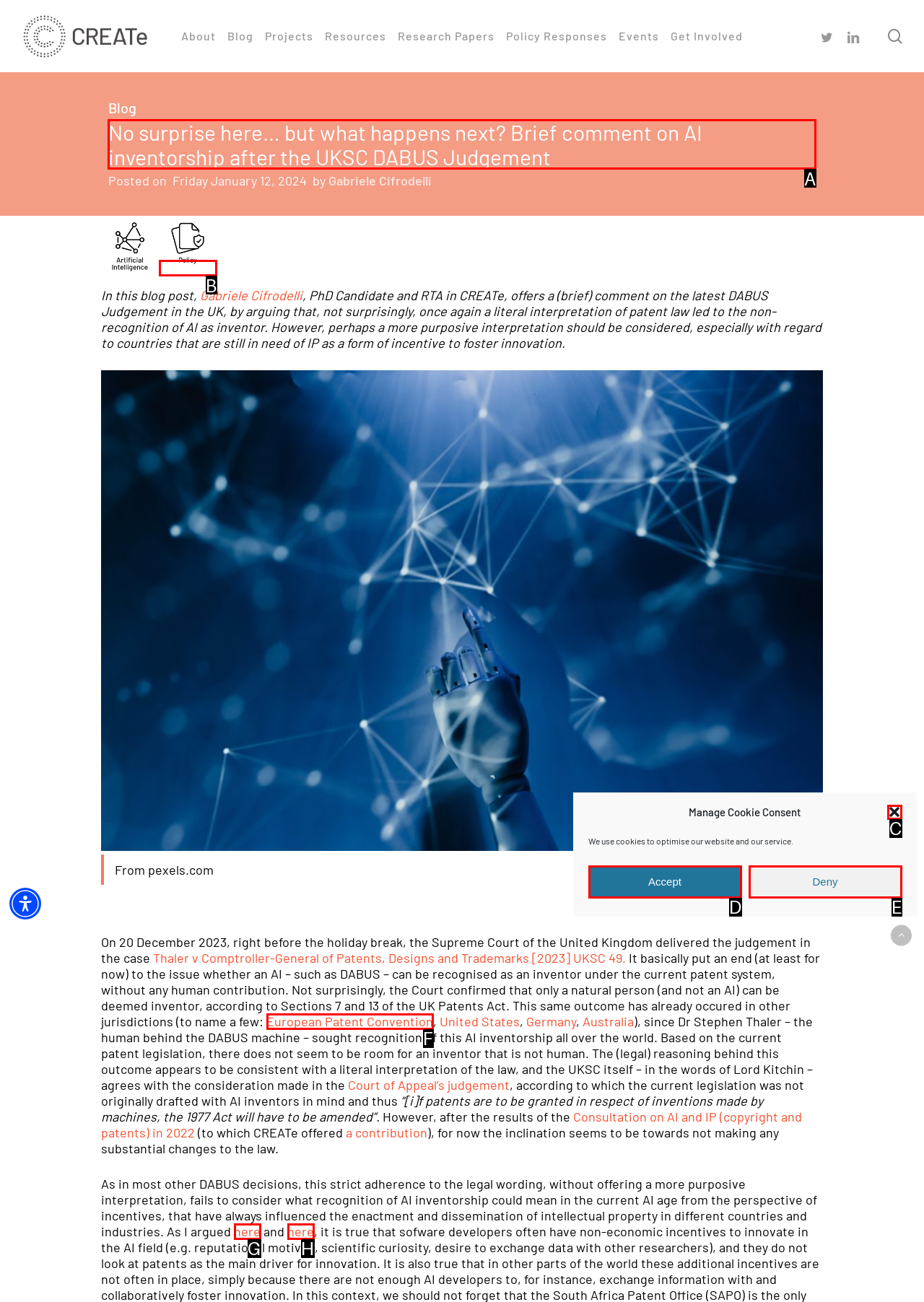Identify the HTML element to select in order to accomplish the following task: Read the blog post about AI inventorship
Reply with the letter of the chosen option from the given choices directly.

A